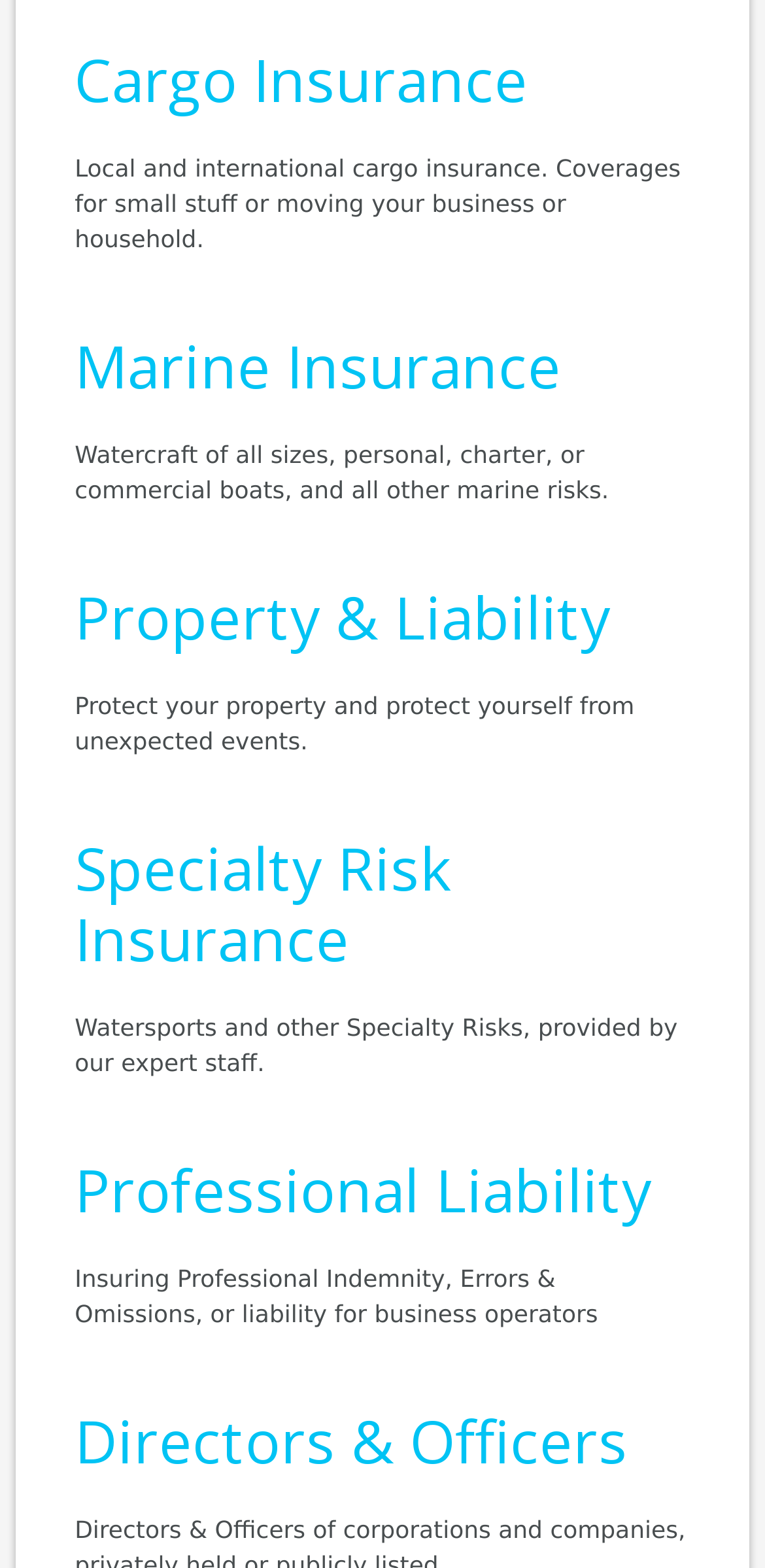How many types of insurance are listed?
Please interpret the details in the image and answer the question thoroughly.

By examining the webpage, I can see that there are six headings, each representing a type of insurance: Cargo Insurance, Marine Insurance, Property & Liability, Specialty Risk Insurance, Professional Liability, and Directors & Officers.